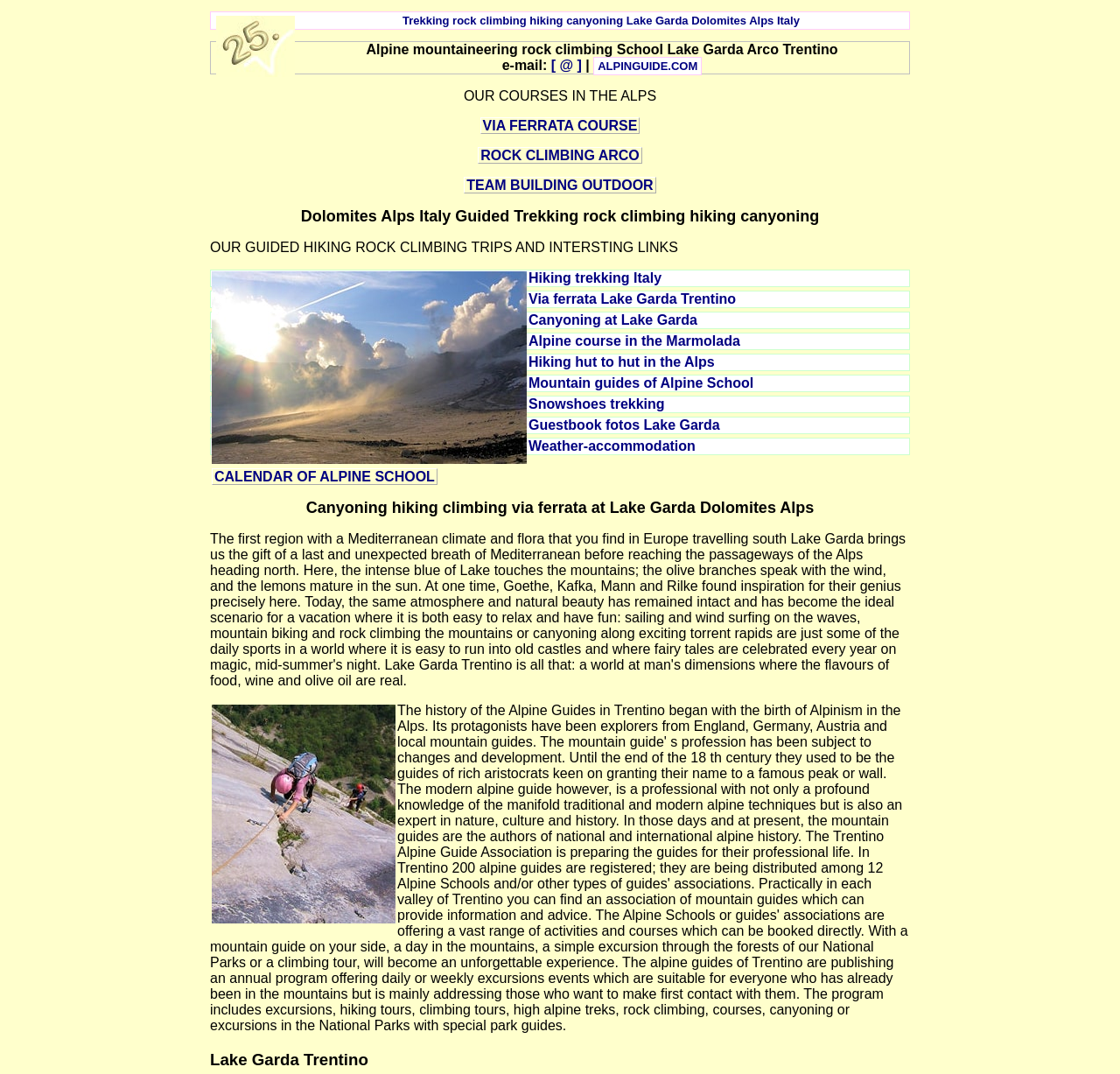Please find and report the bounding box coordinates of the element to click in order to perform the following action: "View the Hiking trekking Italy page". The coordinates should be expressed as four float numbers between 0 and 1, in the format [left, top, right, bottom].

[0.472, 0.252, 0.591, 0.266]